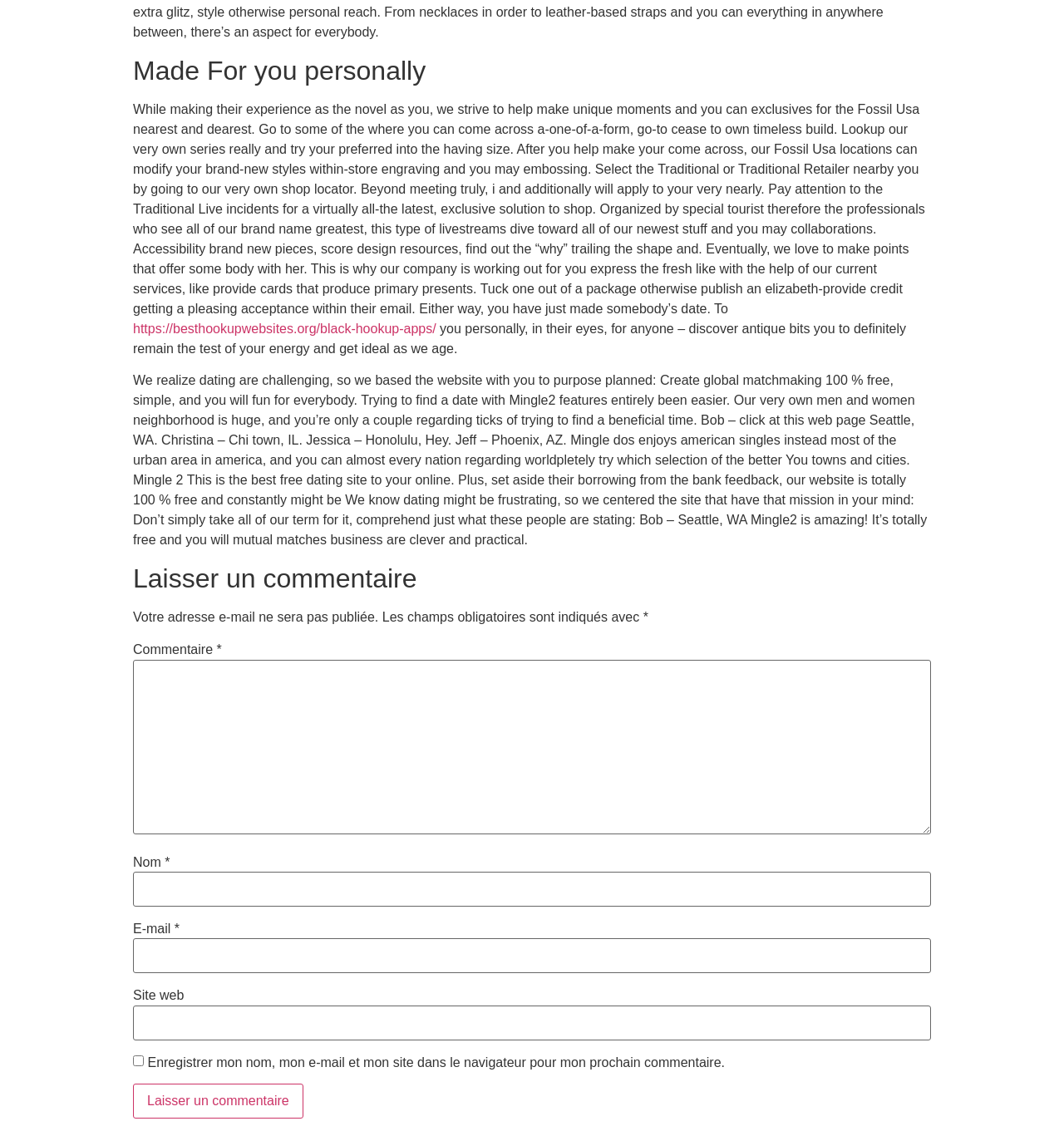Identify the bounding box for the described UI element: "parent_node: Nom * name="author"".

[0.125, 0.771, 0.875, 0.802]